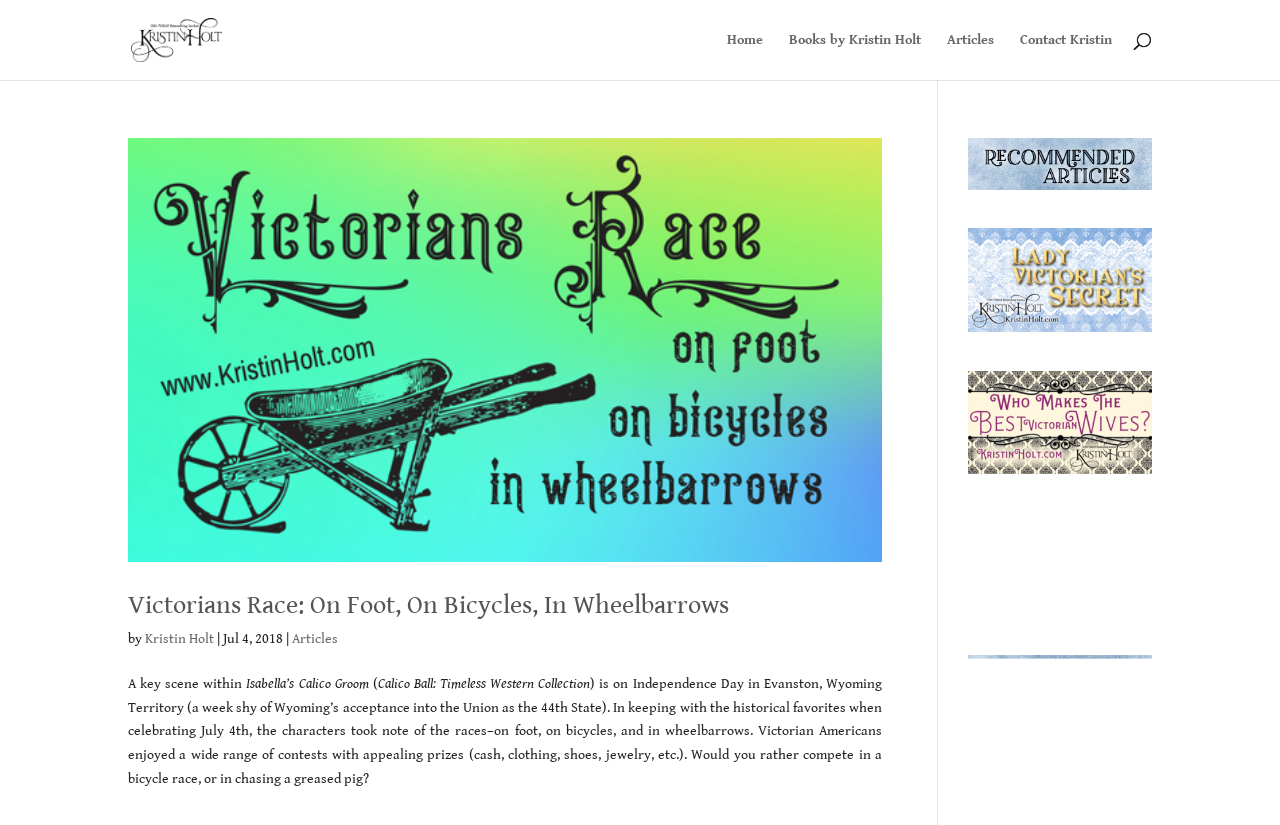What is the name of the book mentioned in the article?
Provide a fully detailed and comprehensive answer to the question.

The name of the book can be found in the content of the article, where it says 'Isabella’s Calico Groom'.